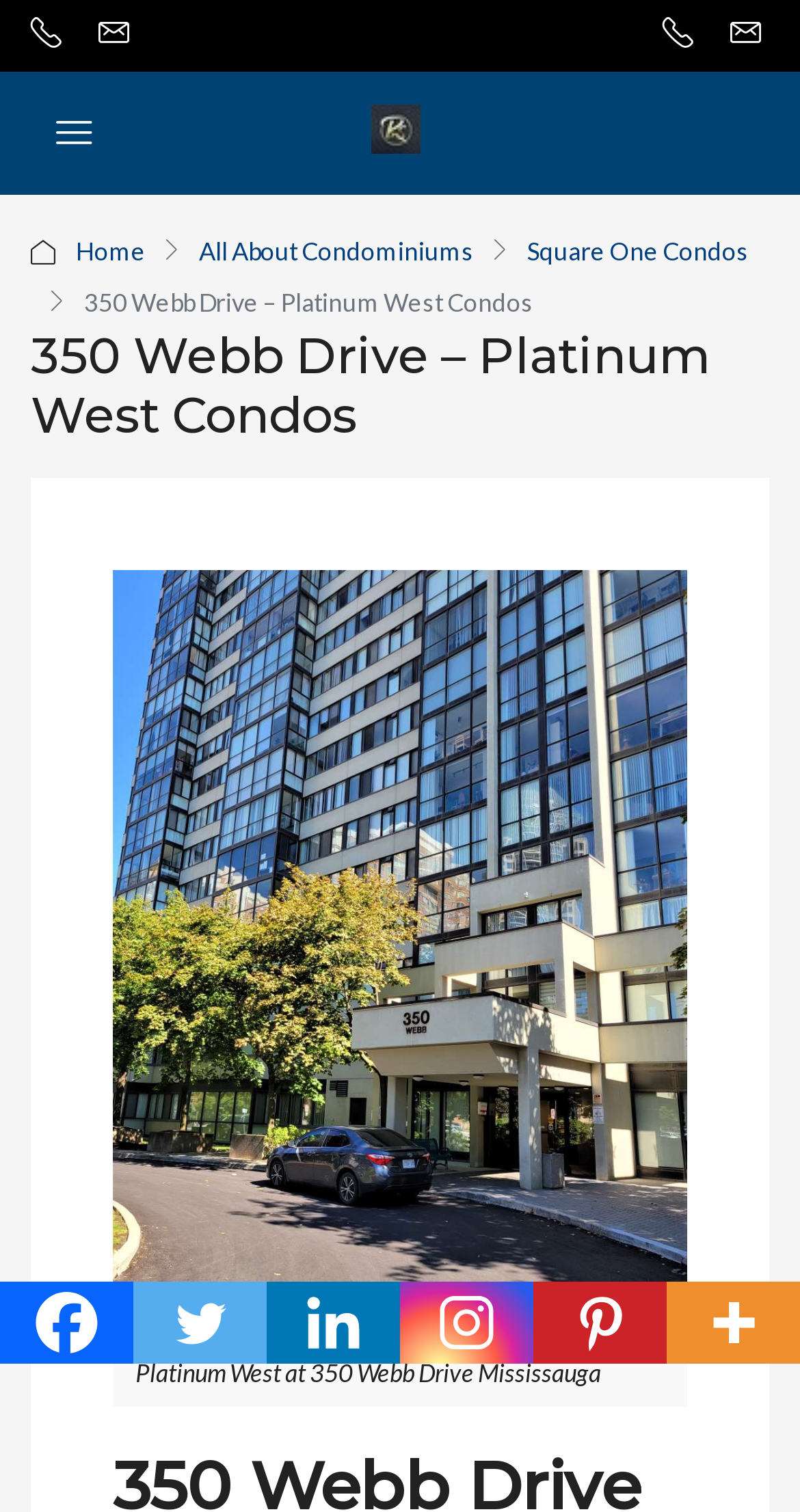Pinpoint the bounding box coordinates of the clickable element needed to complete the instruction: "Go to the Home page". The coordinates should be provided as four float numbers between 0 and 1: [left, top, right, bottom].

[0.095, 0.149, 0.182, 0.183]